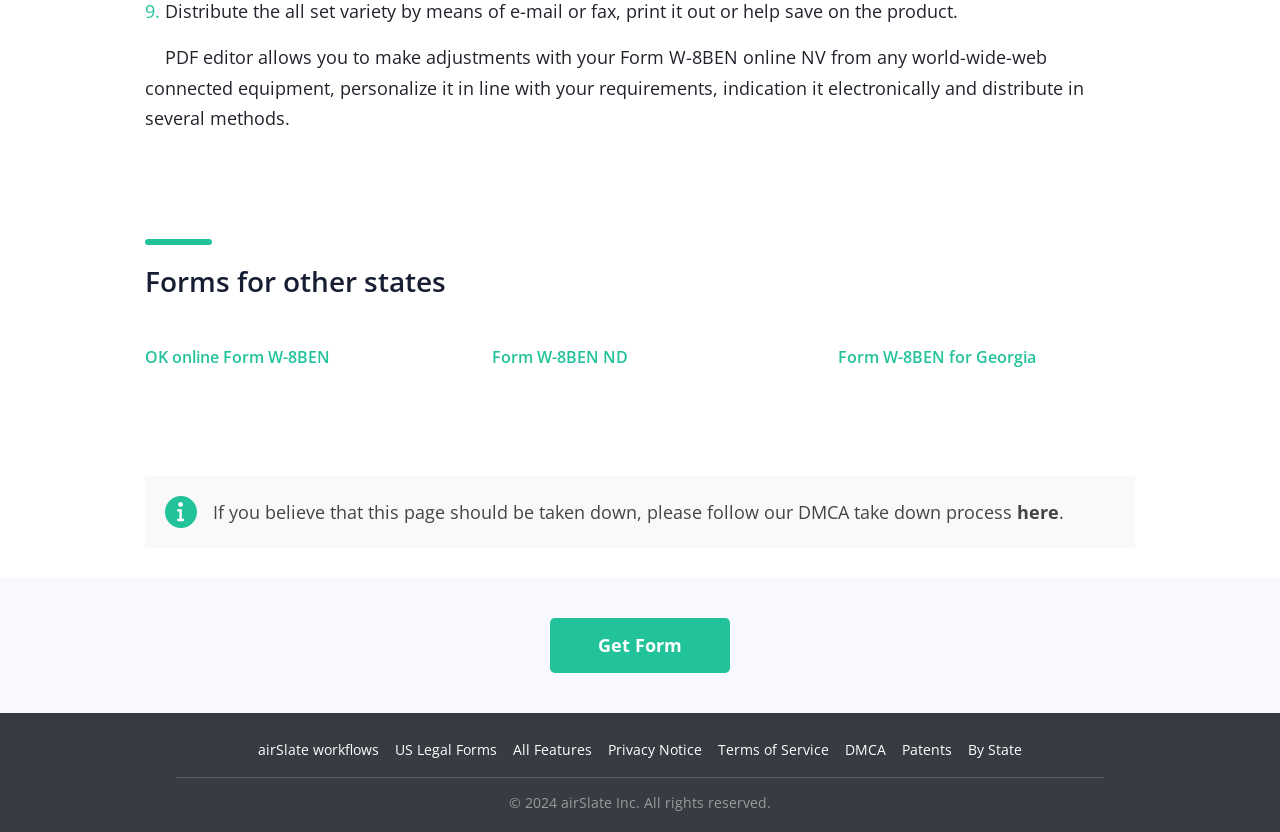Find the bounding box coordinates of the element's region that should be clicked in order to follow the given instruction: "Learn about airSlate workflows". The coordinates should consist of four float numbers between 0 and 1, i.e., [left, top, right, bottom].

[0.202, 0.89, 0.296, 0.912]